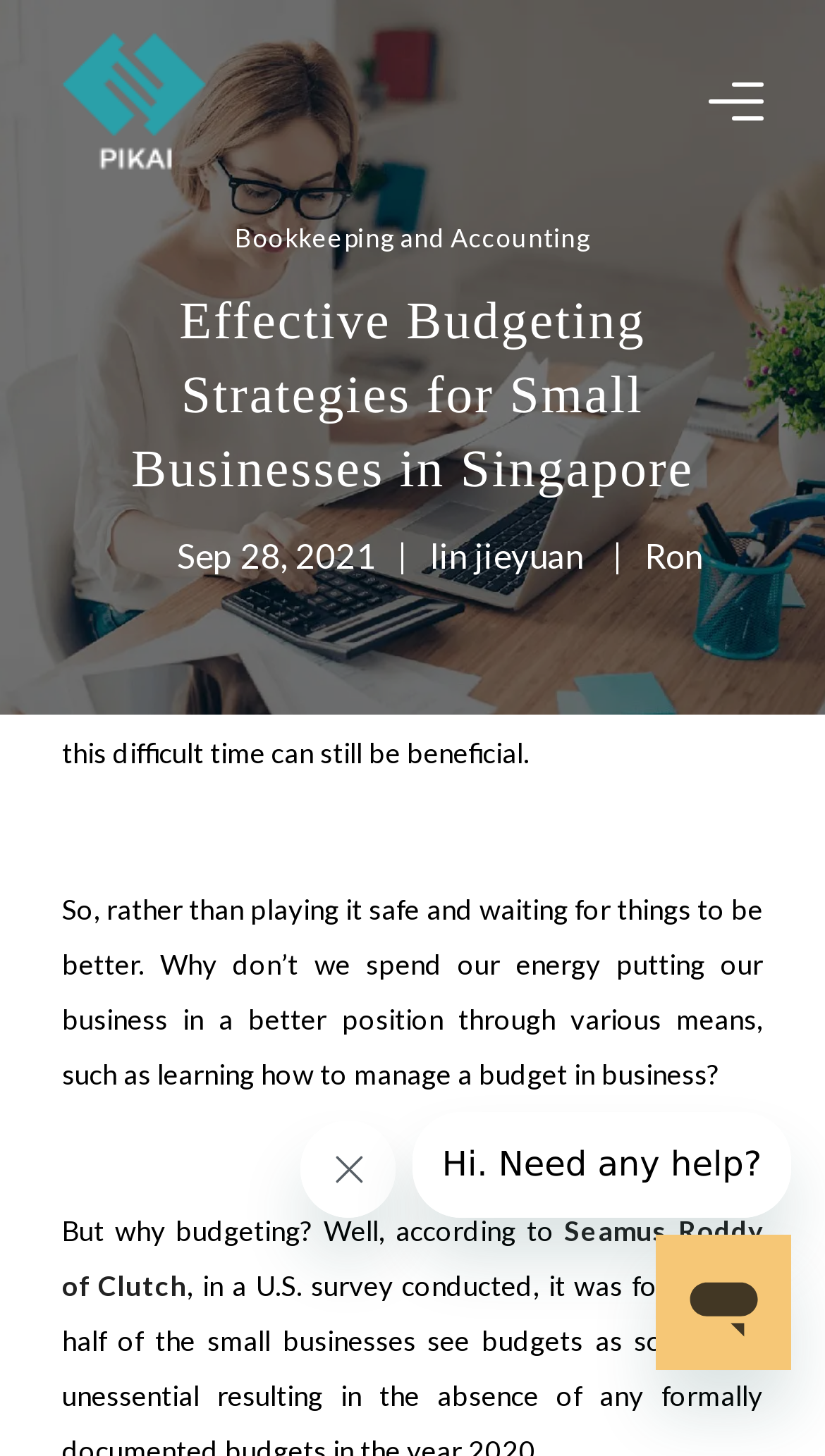Please identify the bounding box coordinates of the element that needs to be clicked to execute the following command: "Close message". Provide the bounding box using four float numbers between 0 and 1, formatted as [left, top, right, bottom].

[0.364, 0.77, 0.481, 0.836]